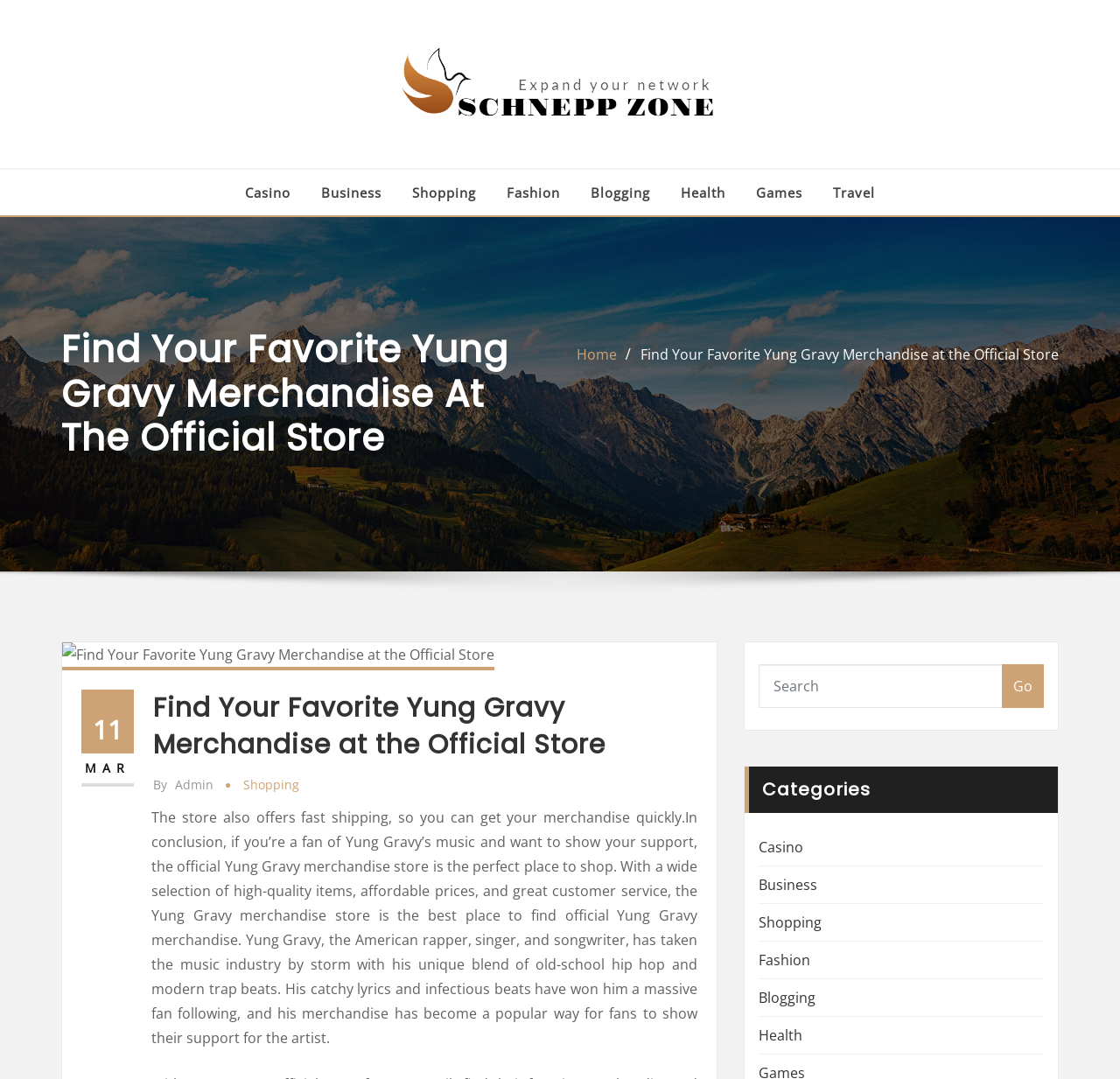Please identify the bounding box coordinates of the clickable area that will allow you to execute the instruction: "Click on the Schnepp Zone link".

[0.055, 0.0, 0.945, 0.156]